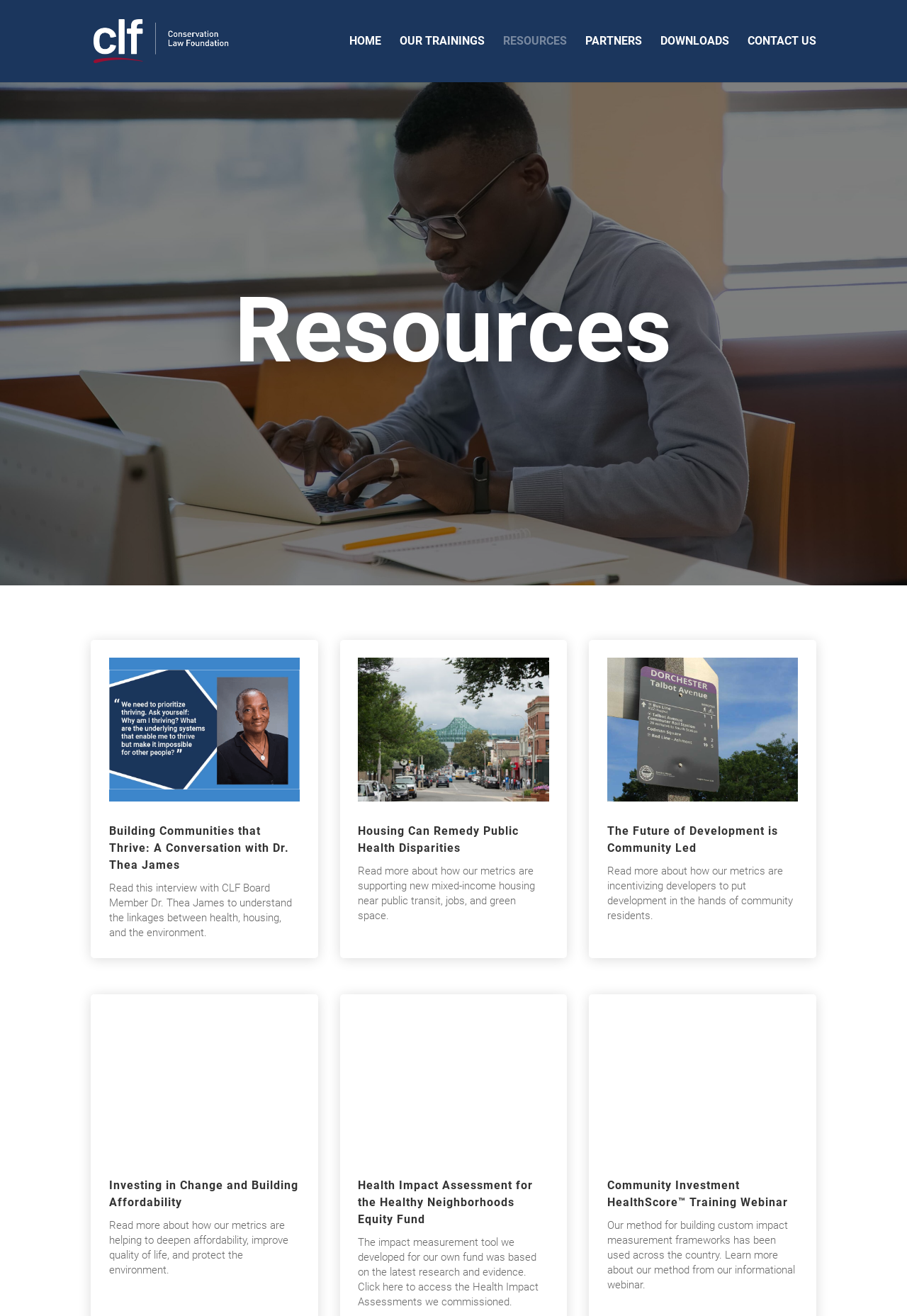Provide the bounding box coordinates of the HTML element described as: "Community Investment HealthScore™ Training Webinar". The bounding box coordinates should be four float numbers between 0 and 1, i.e., [left, top, right, bottom].

[0.669, 0.896, 0.869, 0.919]